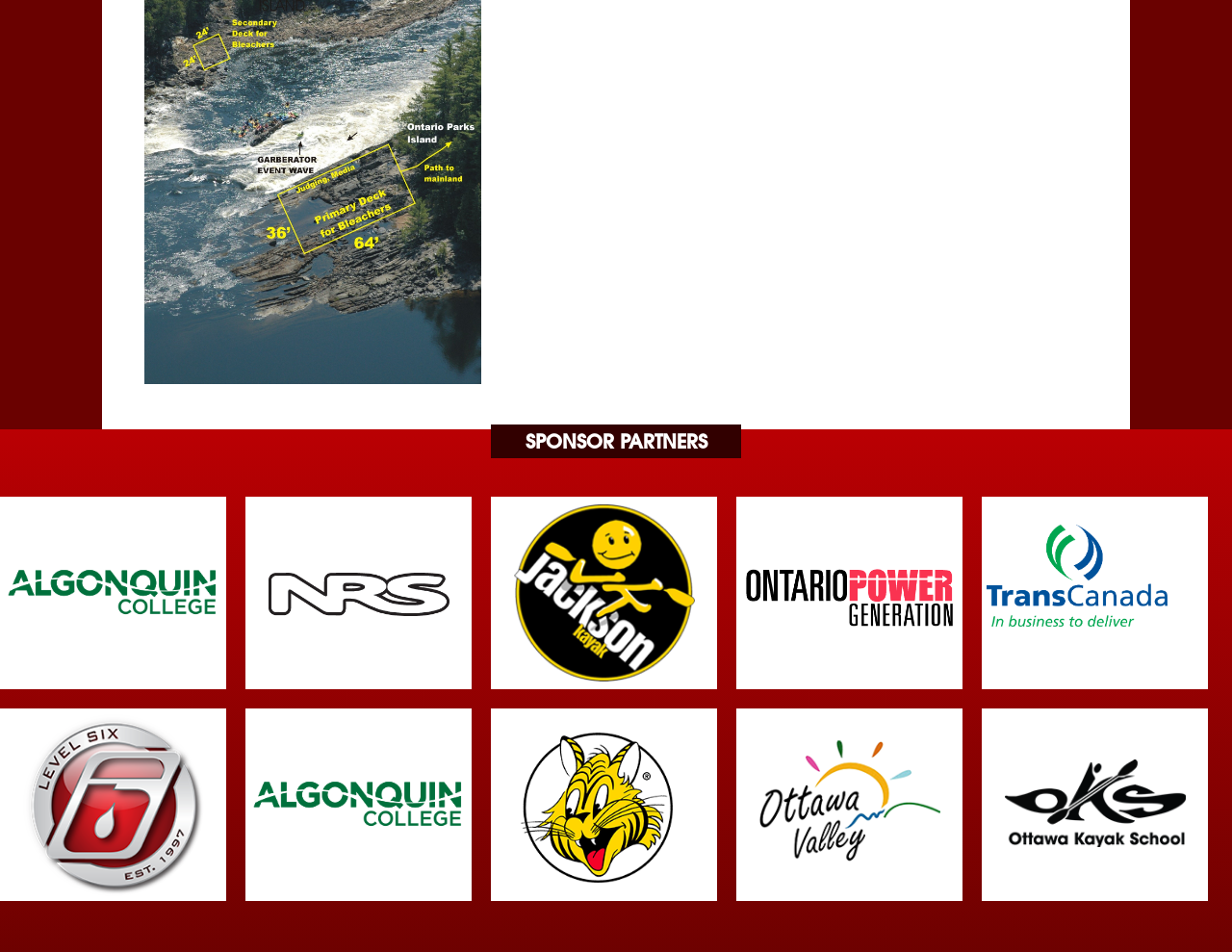Refer to the image and offer a detailed explanation in response to the question: What is the name of the last sponsor partner?

The last sponsor partner is Ottawa Kayak School, which can be determined by looking at the last link element with the text 'Ottawa Kayak School'.